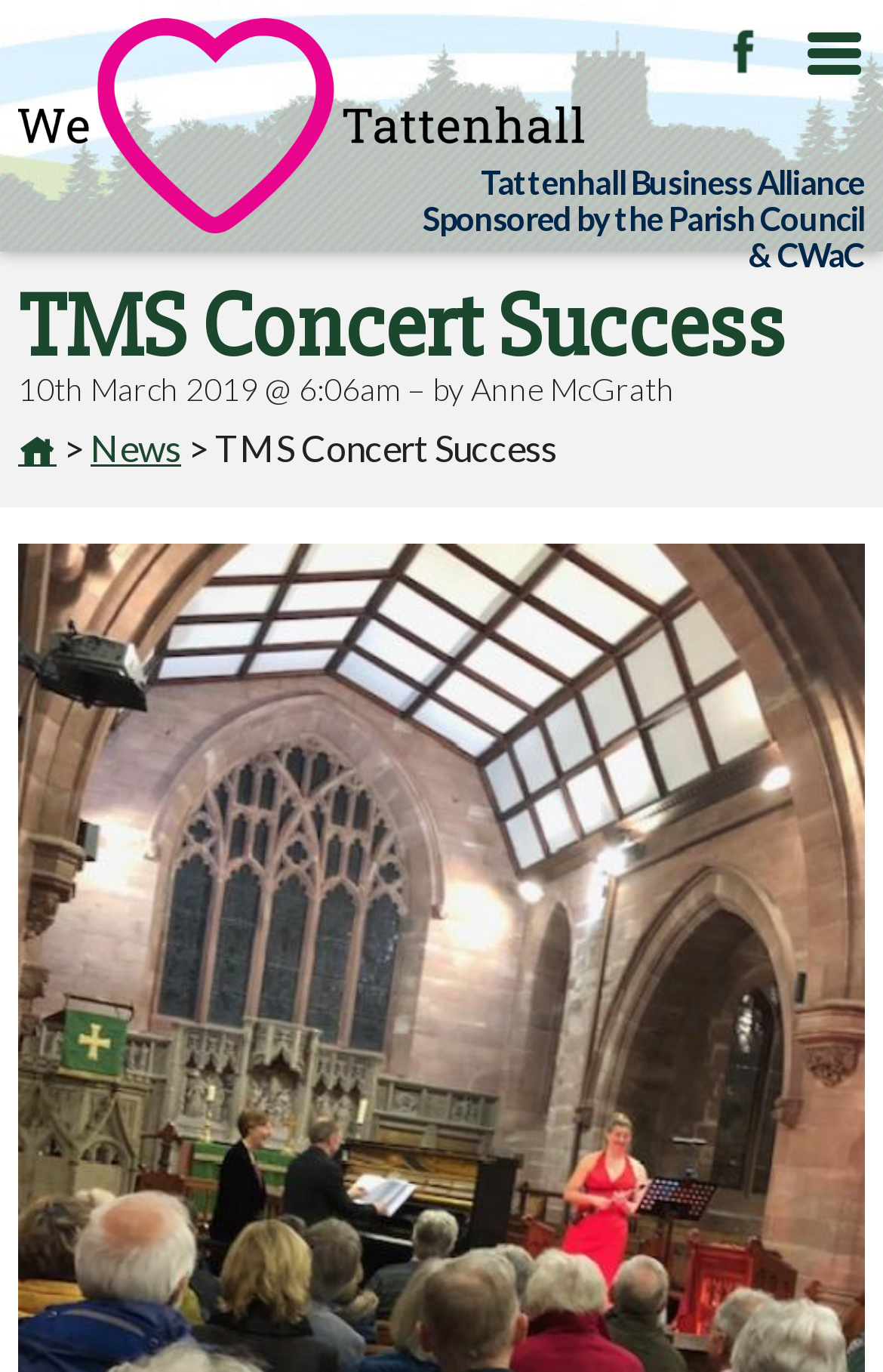Based on the image, give a detailed response to the question: What is the name of the accompanying pianist?

The webpage mentions 'Steven Osborne in outstanding form as he accompanied his wife Jean Johnson', indicating that he is the pianist who accompanied the clarinettist.